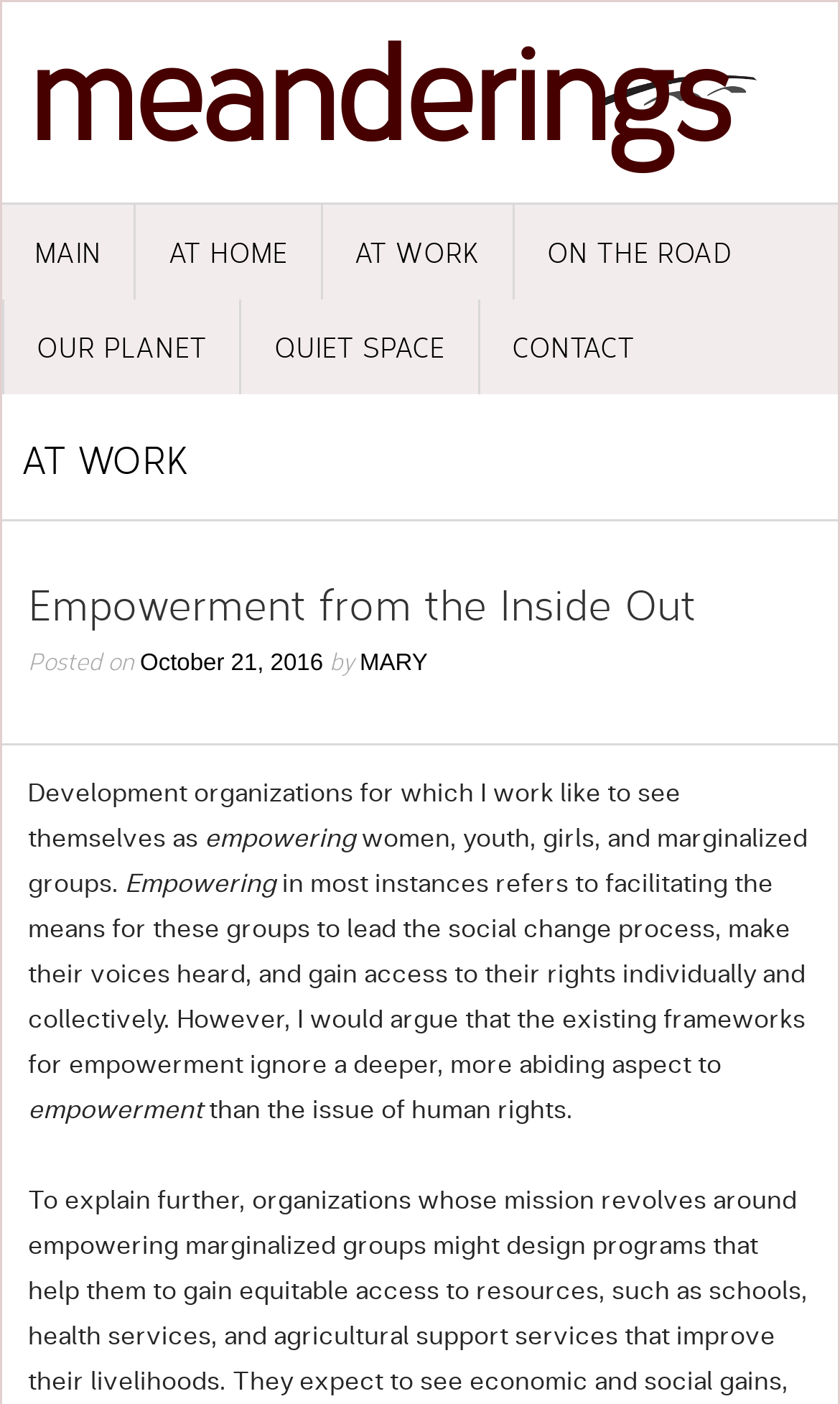Determine the bounding box coordinates of the clickable element necessary to fulfill the instruction: "go to 'MAIN' page". Provide the coordinates as four float numbers within the 0 to 1 range, i.e., [left, top, right, bottom].

[0.041, 0.146, 0.121, 0.213]